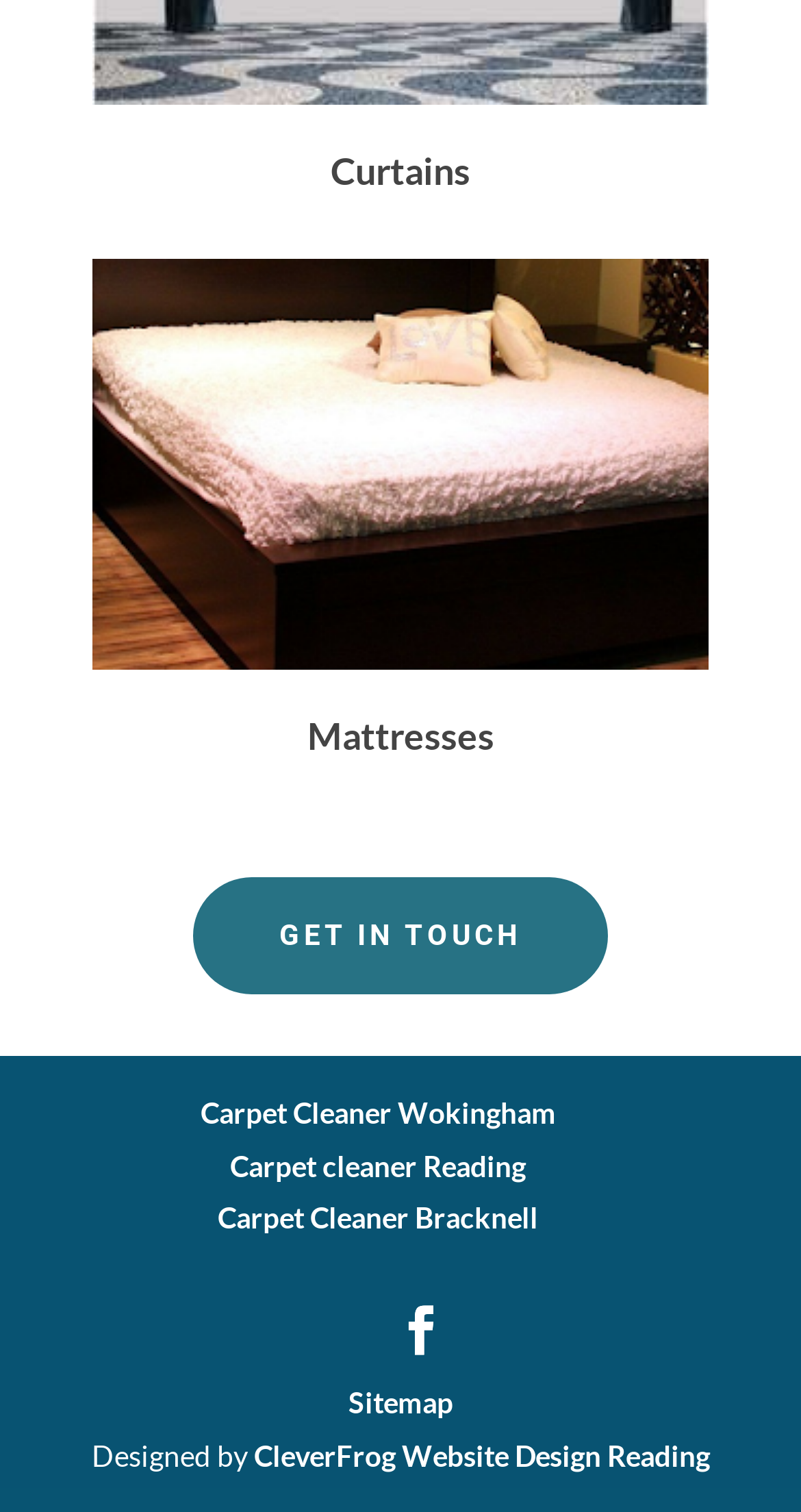Use a single word or phrase to answer the question:
Who designed the website?

CleverFrog Website Design Reading